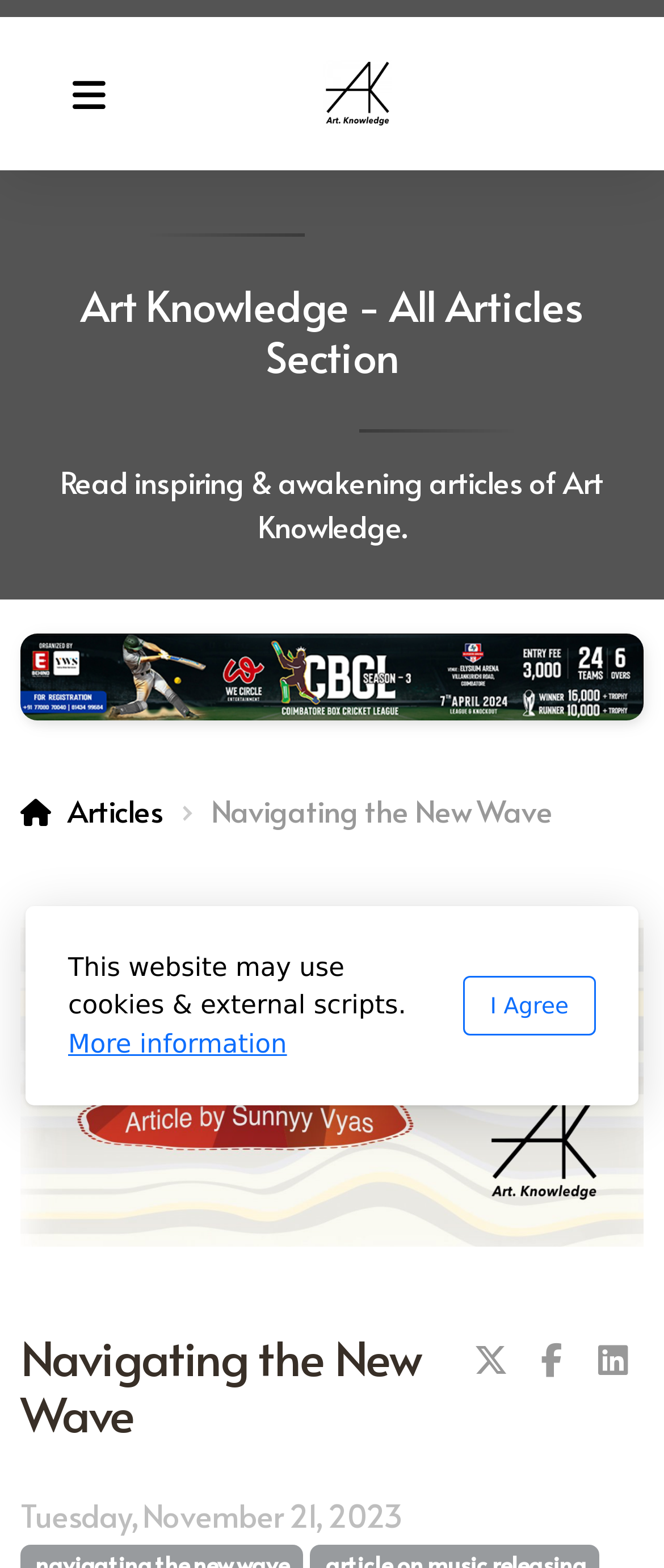Specify the bounding box coordinates (top-left x, top-left y, bottom-right x, bottom-right y) of the UI element in the screenshot that matches this description: More information

[0.103, 0.656, 0.432, 0.675]